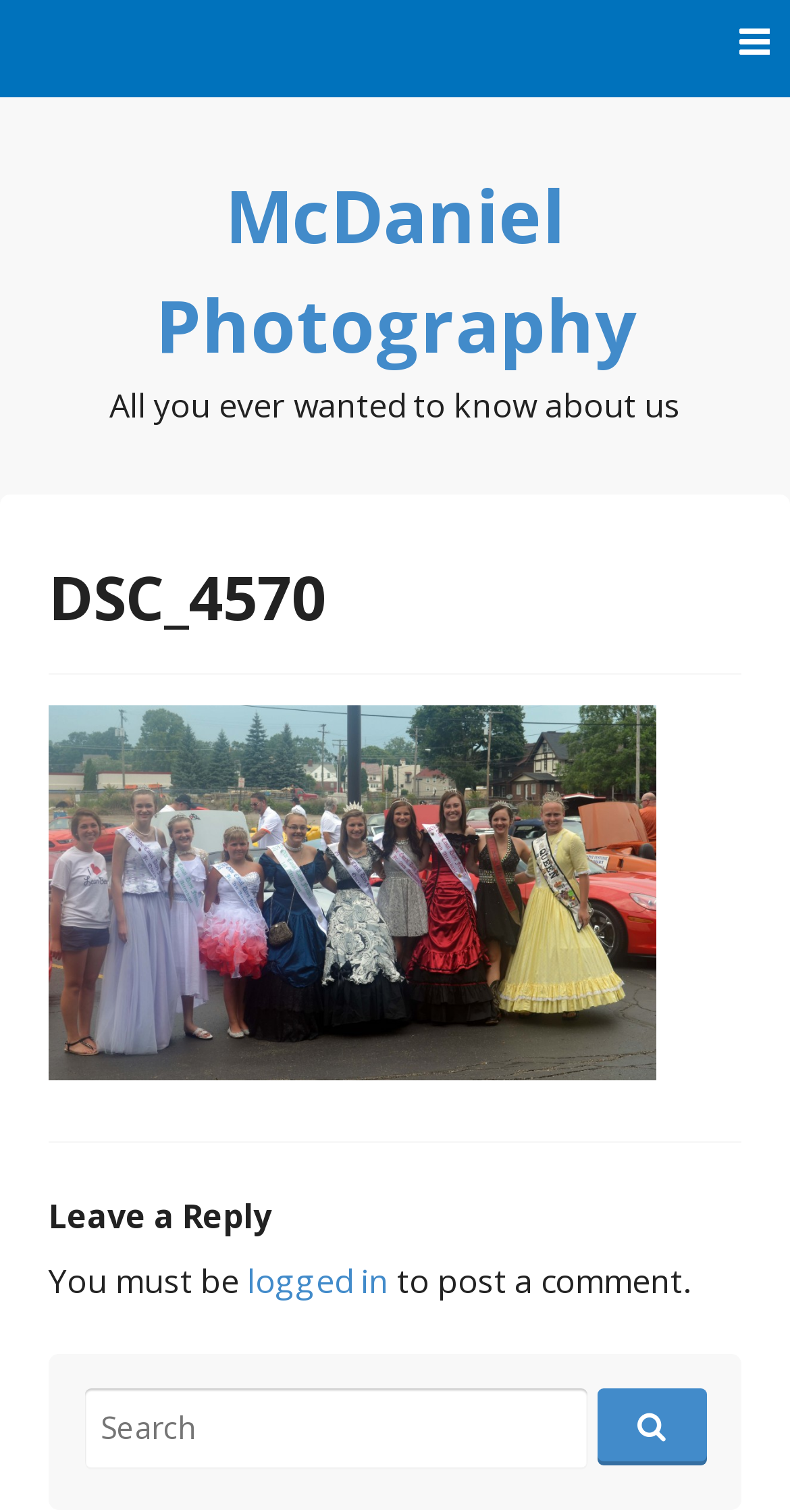Offer a comprehensive description of the webpage’s content and structure.

The webpage is about McDaniel Photography, with a prominent heading "McDaniel Photography" at the top center of the page. Below this heading, there is another heading "All you ever wanted to know about us" that spans the entire width of the page.

The main content of the page is divided into two sections. The top section contains an article with a heading "DSC_4570" at the top, which is likely the title of a photo or a blog post. Below this heading, there is a link, but its purpose is not clear from the context.

The bottom section of the main content contains a heading "Leave a Reply" and a message that says "You must be logged in to post a comment." There is a link "logged in" within this message, which likely directs users to a login page.

At the top right corner of the page, there is a menu heading with a hamburger icon, indicating a dropdown menu. At the bottom right corner of the page, there is a search bar with a search button and a placeholder text "Search for:".